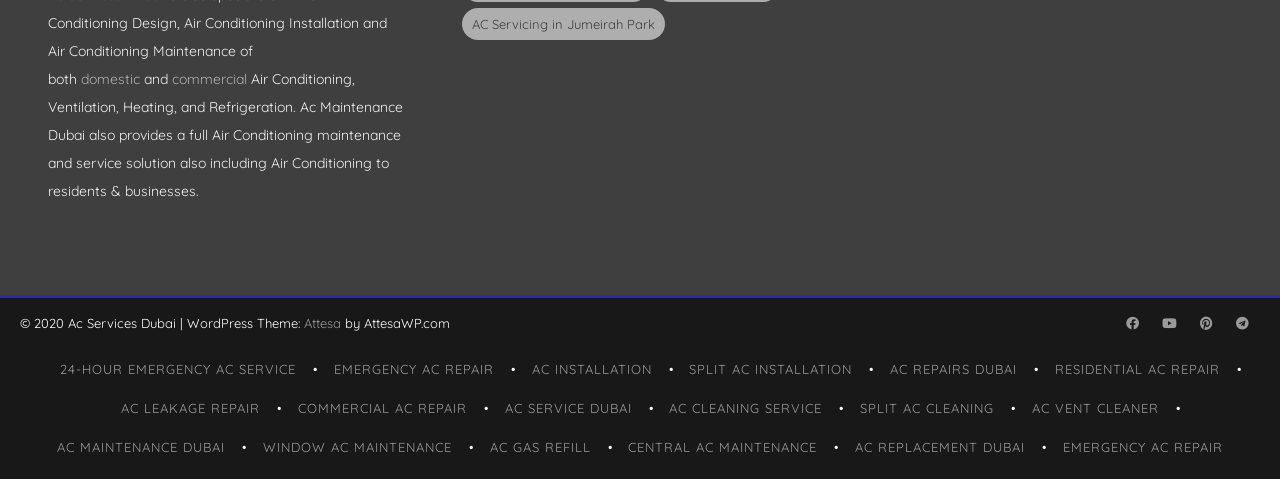Kindly determine the bounding box coordinates for the clickable area to achieve the given instruction: "Get 24-HOUR EMERGENCY AC SERVICE".

[0.039, 0.73, 0.239, 0.811]